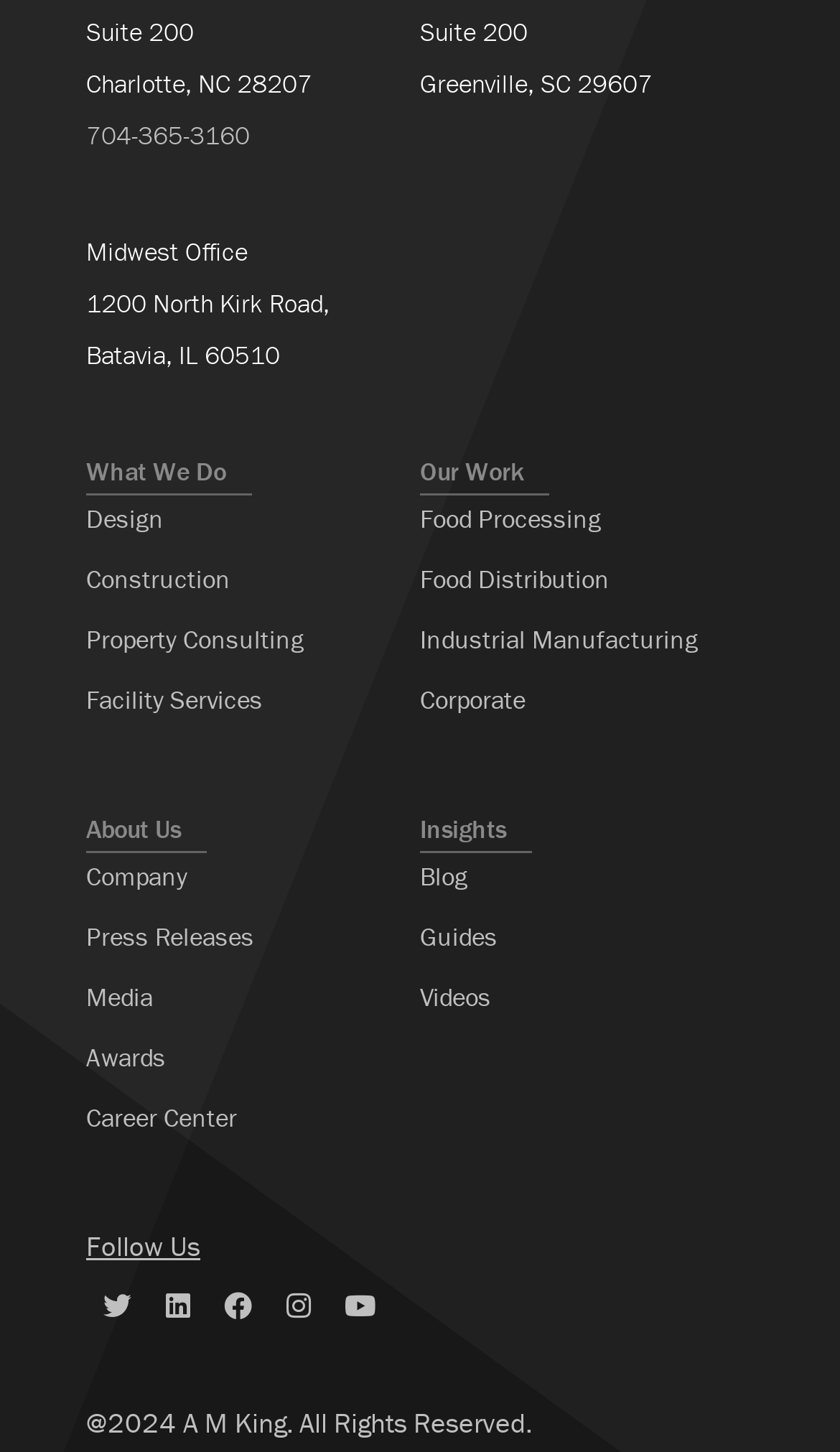Identify the bounding box coordinates of the region that should be clicked to execute the following instruction: "Visit the Blog".

[0.5, 0.593, 0.556, 0.615]